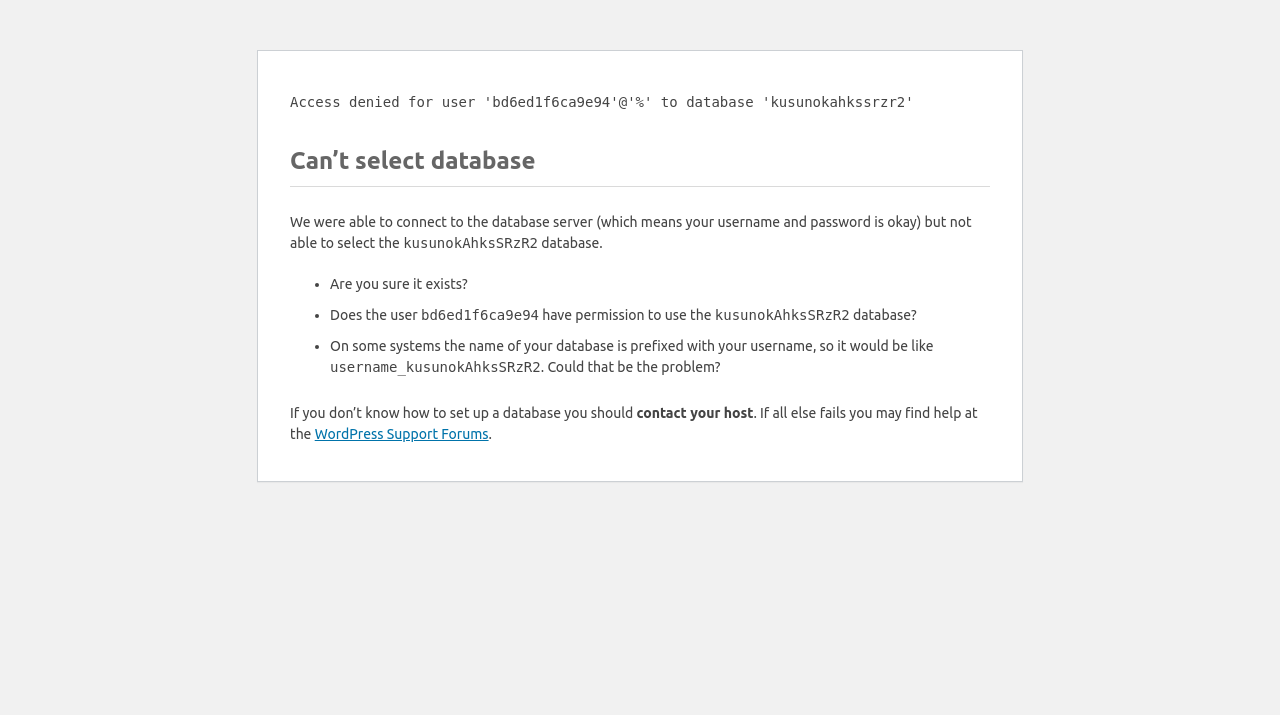Carefully examine the image and provide an in-depth answer to the question: What is suggested if all else fails?

If all else fails, the webpage suggests contacting the WordPress Support Forums for help, implying that they may be able to provide additional assistance or guidance.